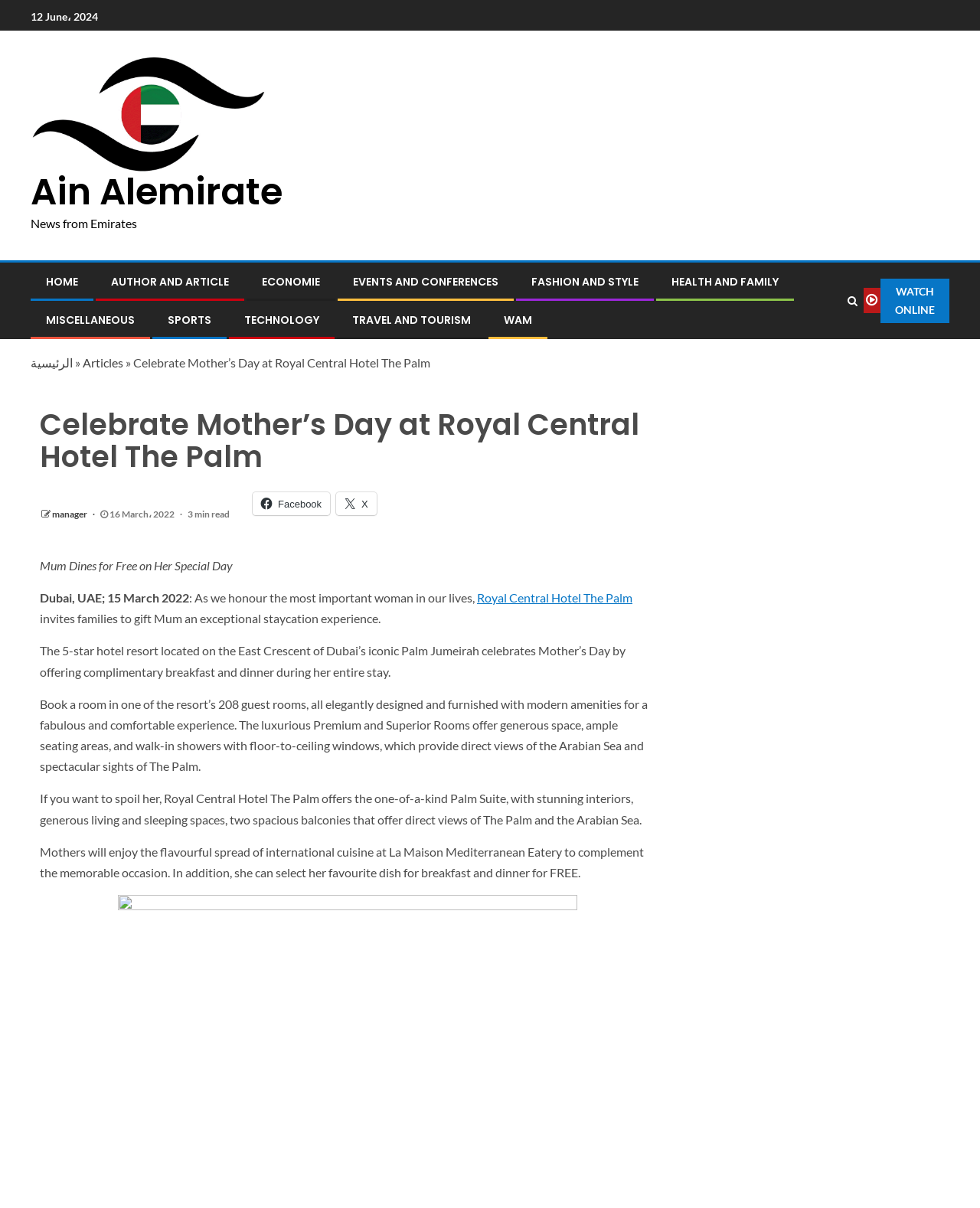Please determine the bounding box coordinates for the UI element described as: "parent_node: Ain Alemirate".

[0.031, 0.087, 0.272, 0.1]